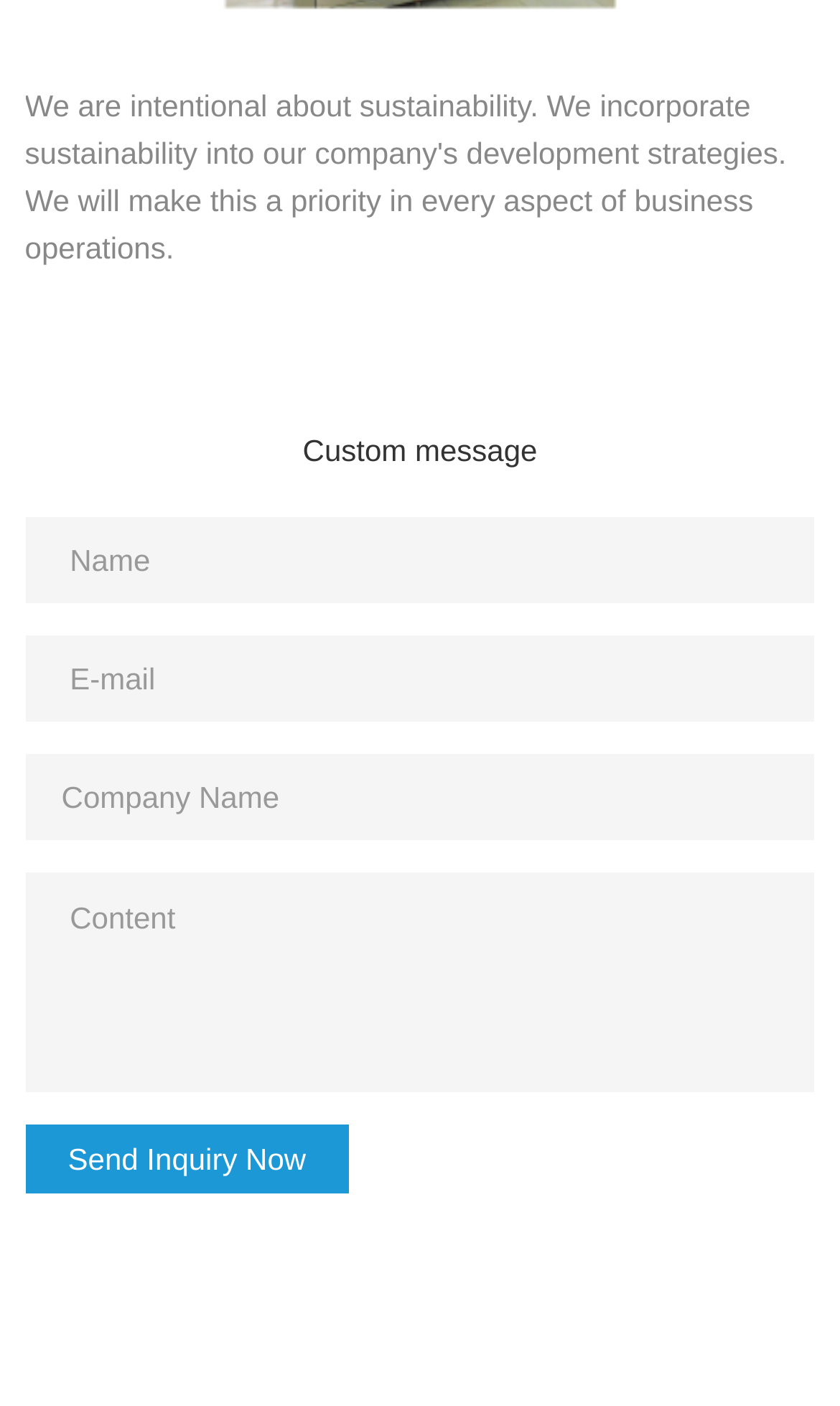Locate the bounding box of the UI element with the following description: "name="companyname" placeholder="Company Name"".

[0.03, 0.536, 0.97, 0.597]